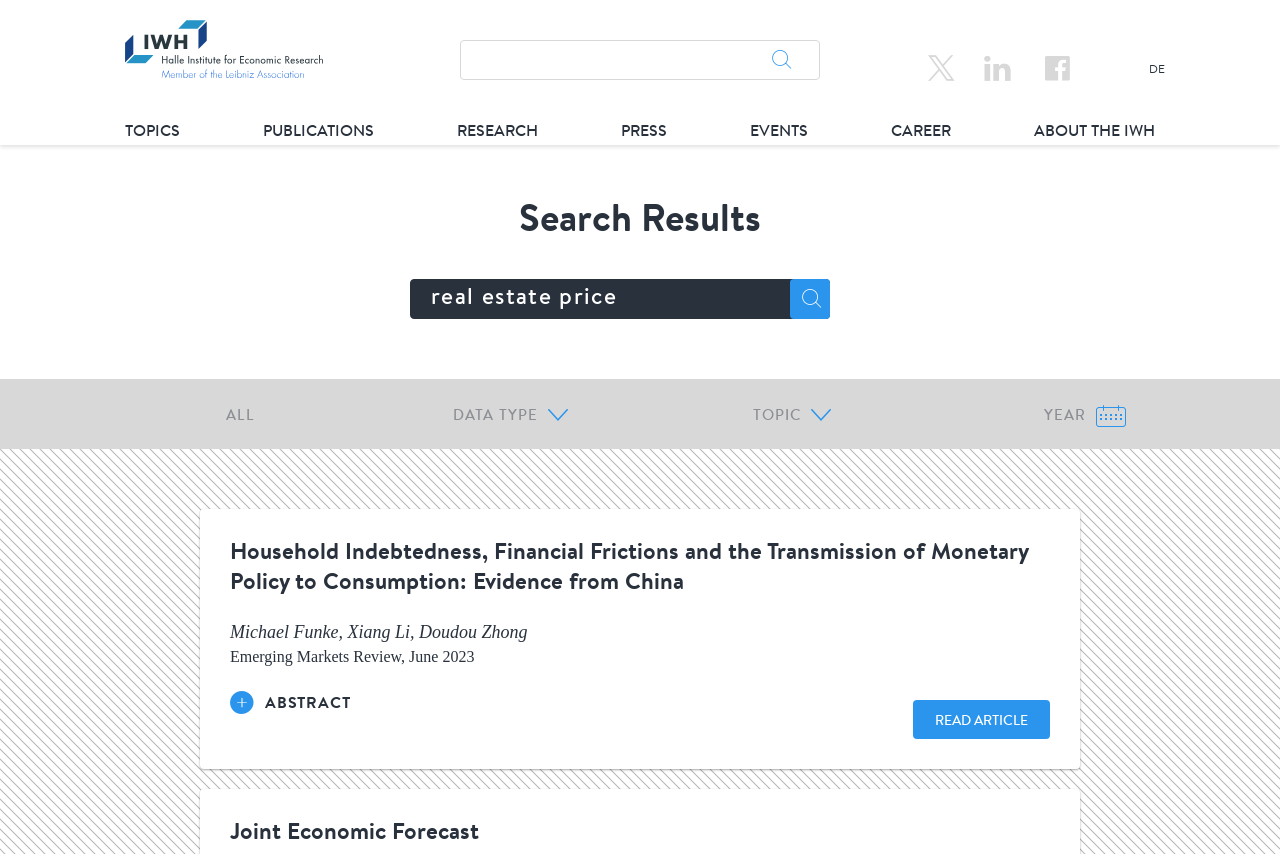Pinpoint the bounding box coordinates of the clickable element to carry out the following instruction: "Check the recent post 'Dumbo: 5 Facts About Tim Burton’s Flying Baby Elephant Movie'."

None